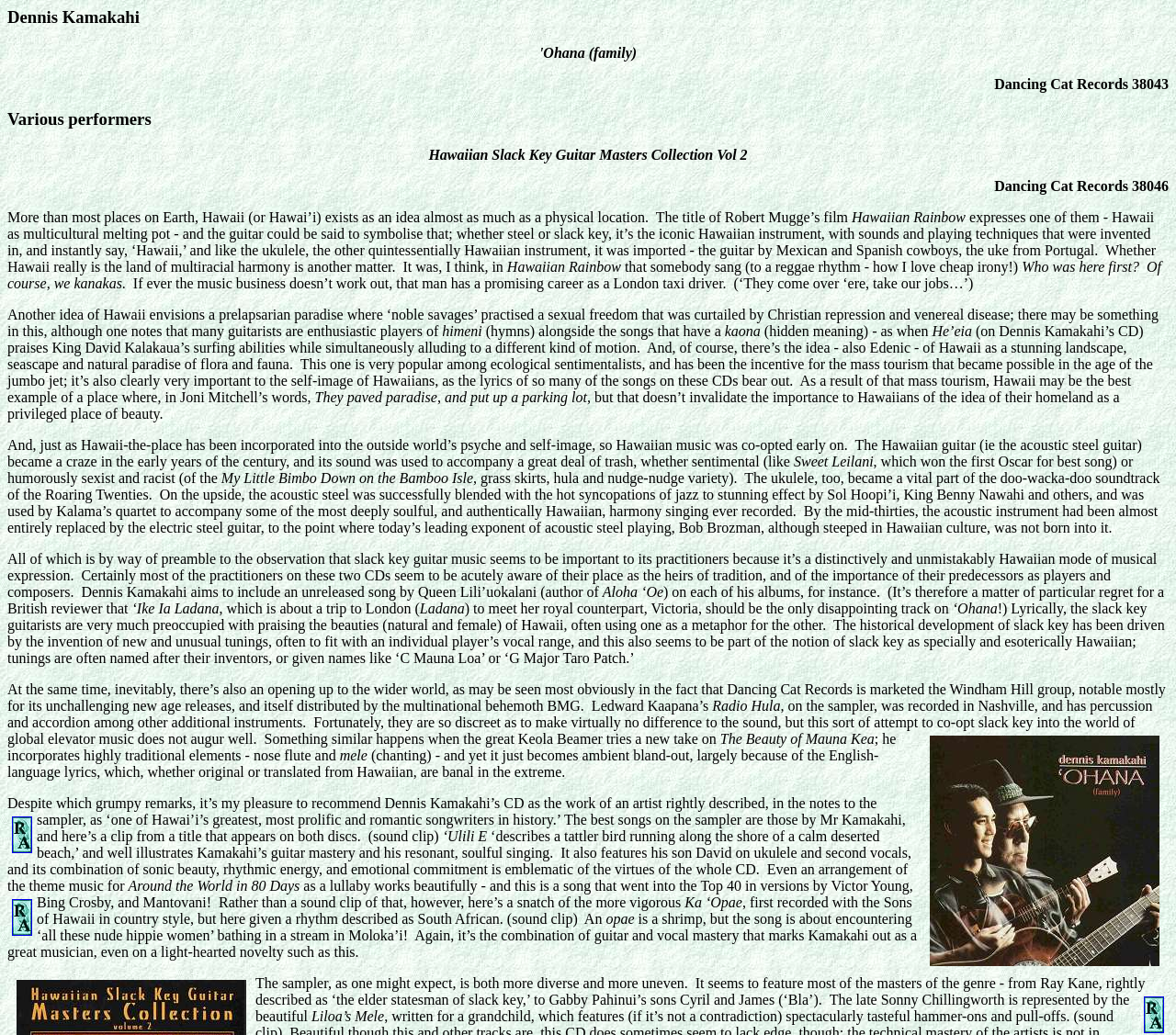What is the name of the song mentioned in the article?
Answer the question with a detailed explanation, including all necessary information.

I found the name of the song by reading the text content of the webpage. Specifically, I found it in the sentence 'Aloha ‘Oe' which is mentioned as a song written by Queen Lili’uokalani.